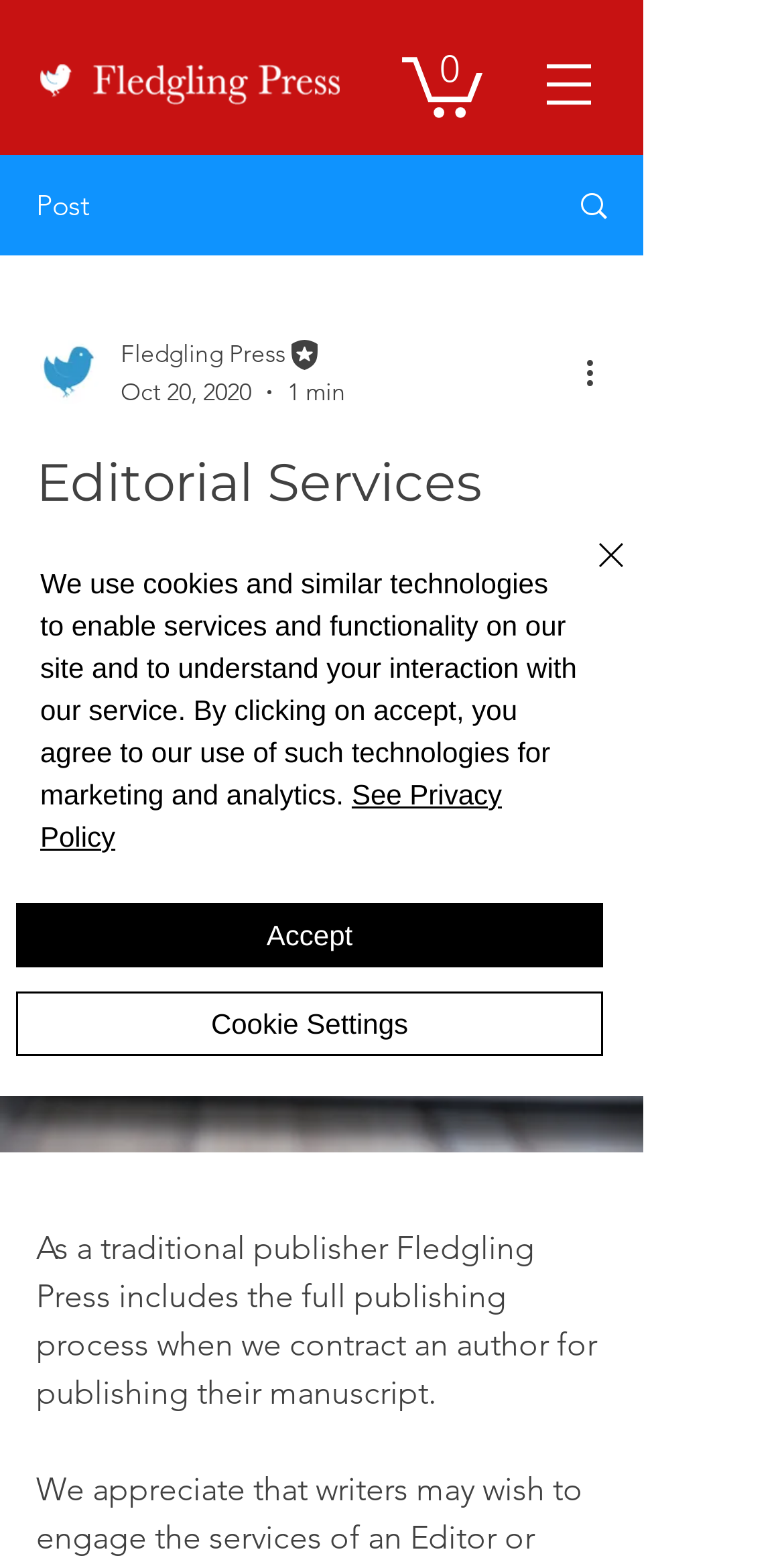Determine the bounding box coordinates of the element's region needed to click to follow the instruction: "Click on the editorial services heading". Provide these coordinates as four float numbers between 0 and 1, formatted as [left, top, right, bottom].

[0.046, 0.289, 0.774, 0.329]